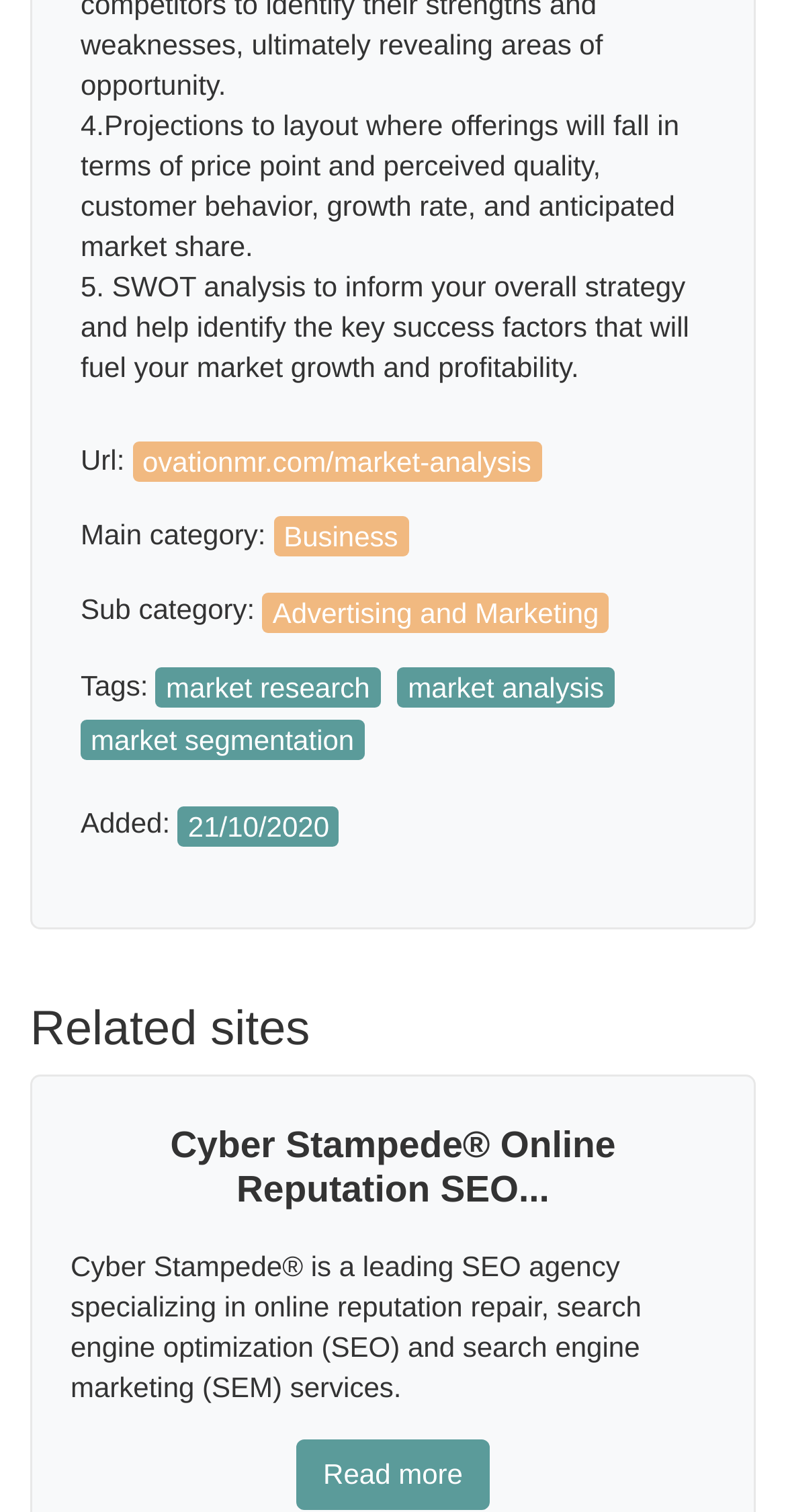Locate the bounding box of the UI element with the following description: "Advertising and Marketing".

[0.334, 0.392, 0.788, 0.414]